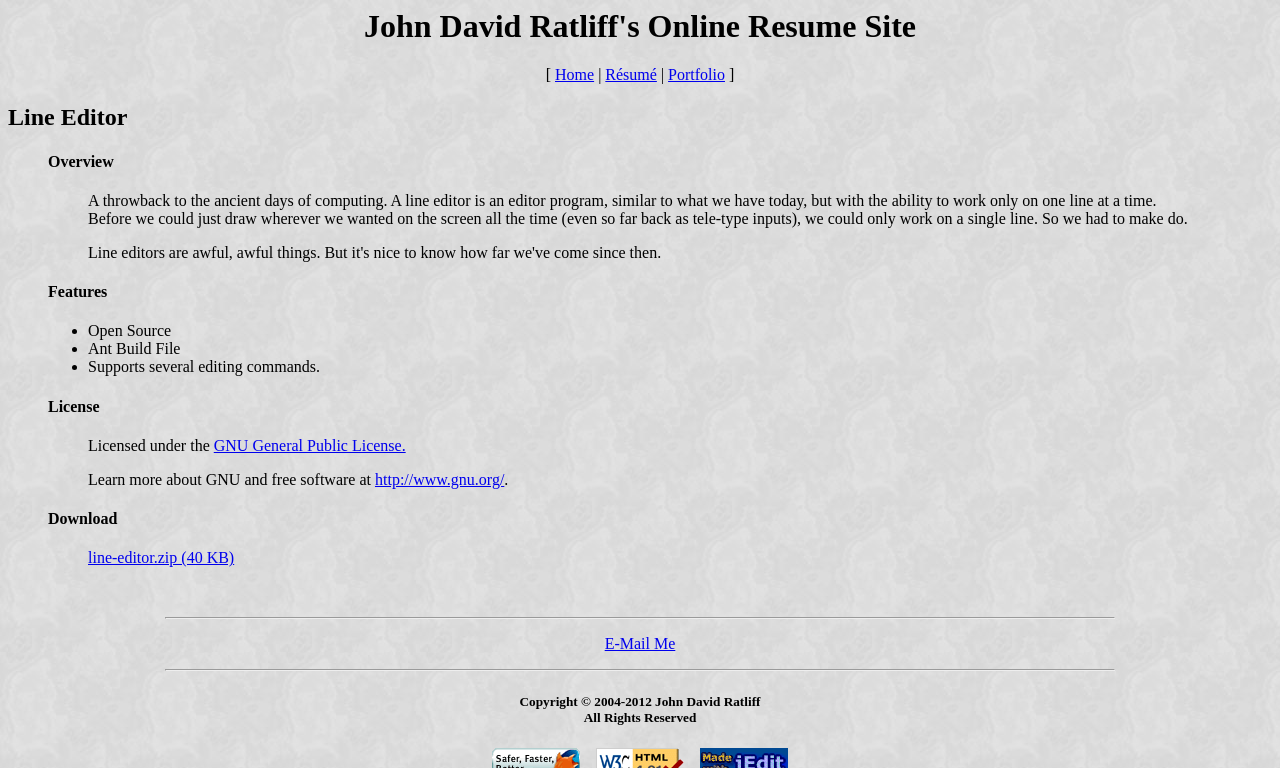Generate a comprehensive caption for the webpage you are viewing.

The webpage is titled "Line Editor" and appears to be a personal project or portfolio page. At the top, there is a heading that reads "John David Ratliff's Online Resume Site". Below this, there is a navigation menu with links to "Home", "Résumé", "Portfolio", and other sections.

The main content of the page is divided into sections, each with its own heading. The first section is titled "Line Editor" and provides an overview of the project. It describes a line editor as an ancient type of editor program that can only work on one line at a time.

The next section is titled "Features" and lists several bullet points, including that the project is open source, has an Ant build file, and supports several editing commands.

The "License" section explains that the project is licensed under the GNU General Public License and provides a link to learn more about GNU and free software.

The "Download" section offers a link to download the line editor as a zip file.

At the bottom of the page, there is a horizontal separator, followed by a link to "E-Mail Me" and another horizontal separator. The page ends with a copyright notice that reads "Copyright © 2004-2012 John David Ratliff All Rights Reserved".